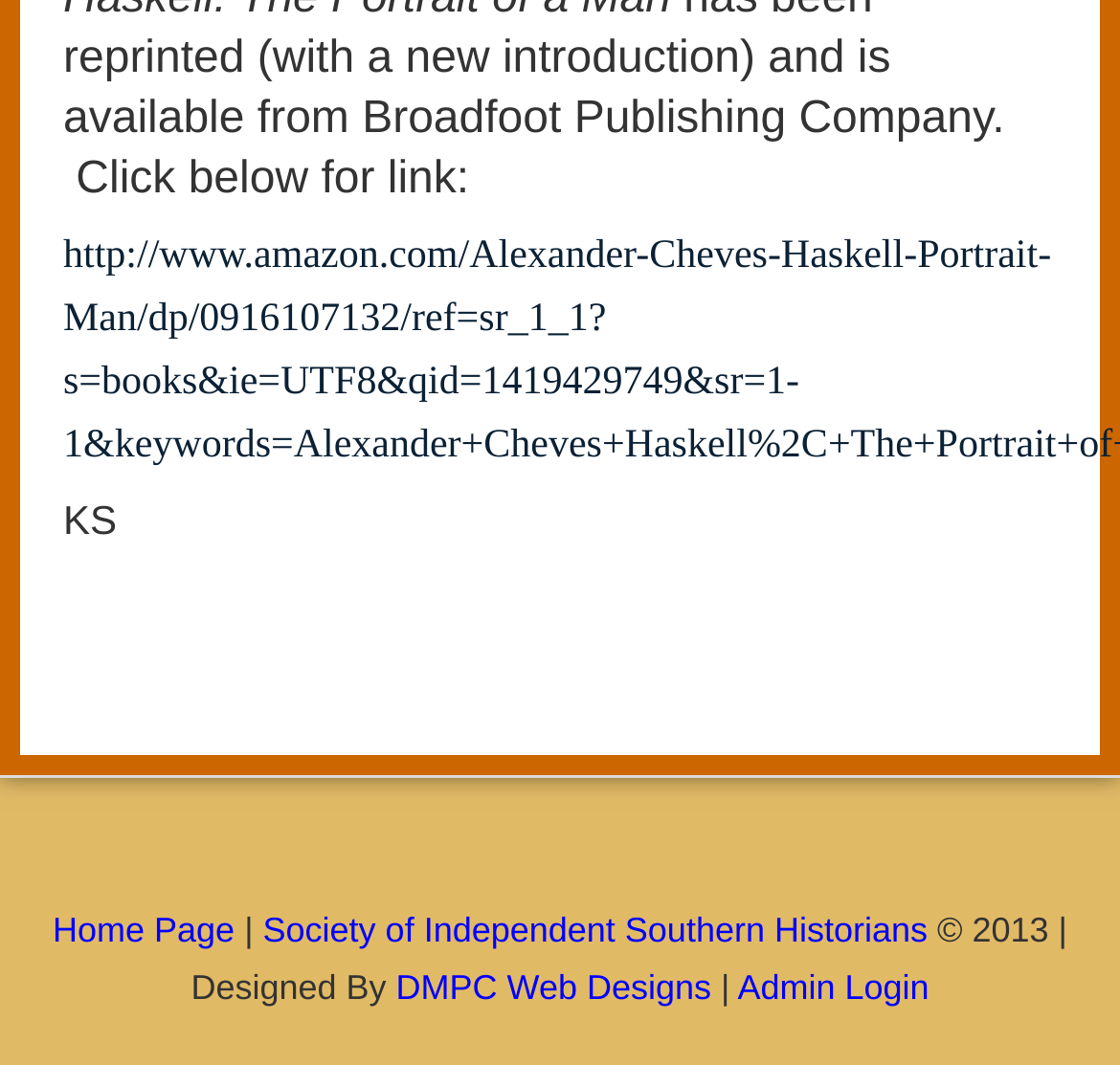How many links are present at the bottom of the webpage?
Based on the image, provide a one-word or brief-phrase response.

4